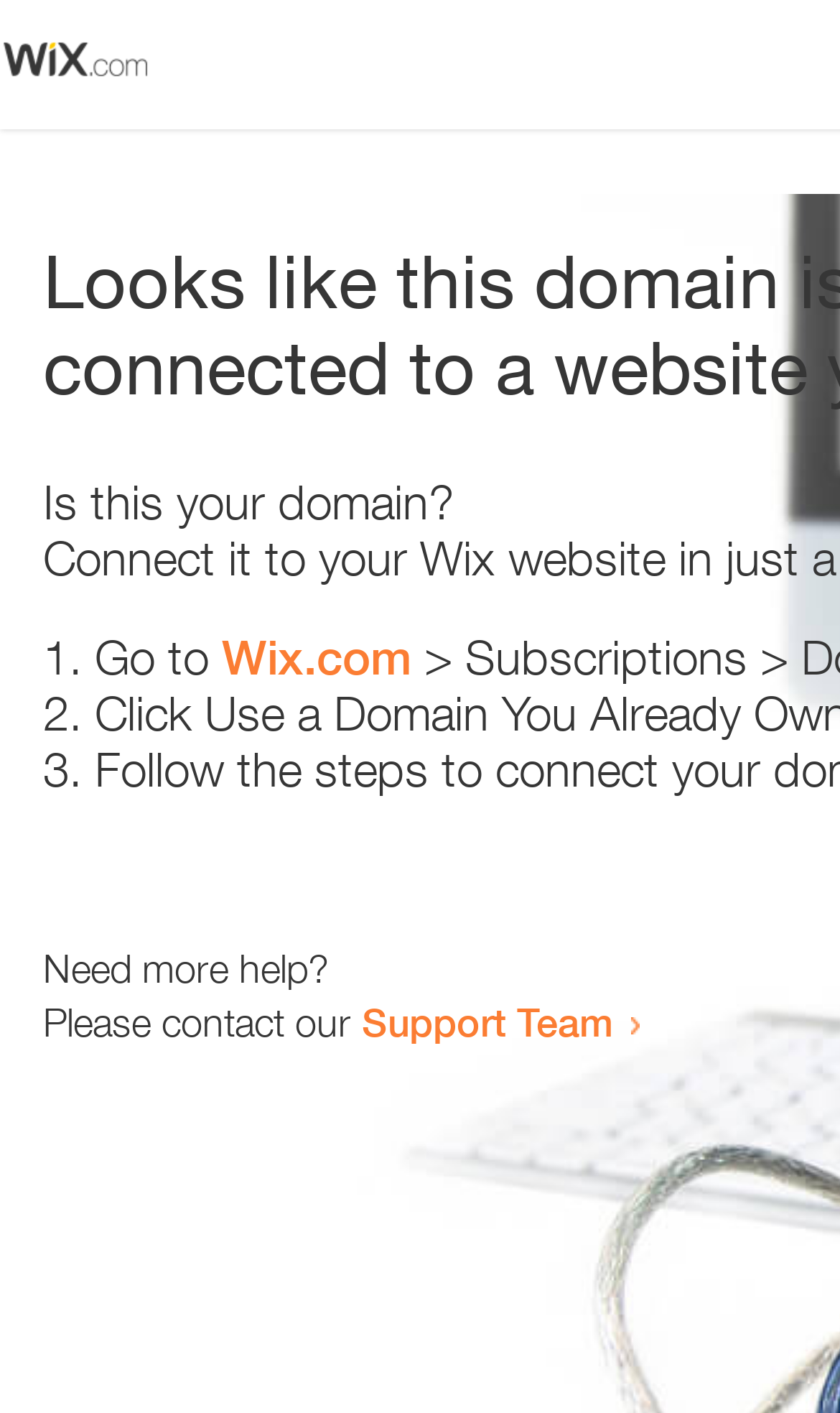Find the bounding box of the web element that fits this description: "Support Team".

[0.431, 0.706, 0.731, 0.74]